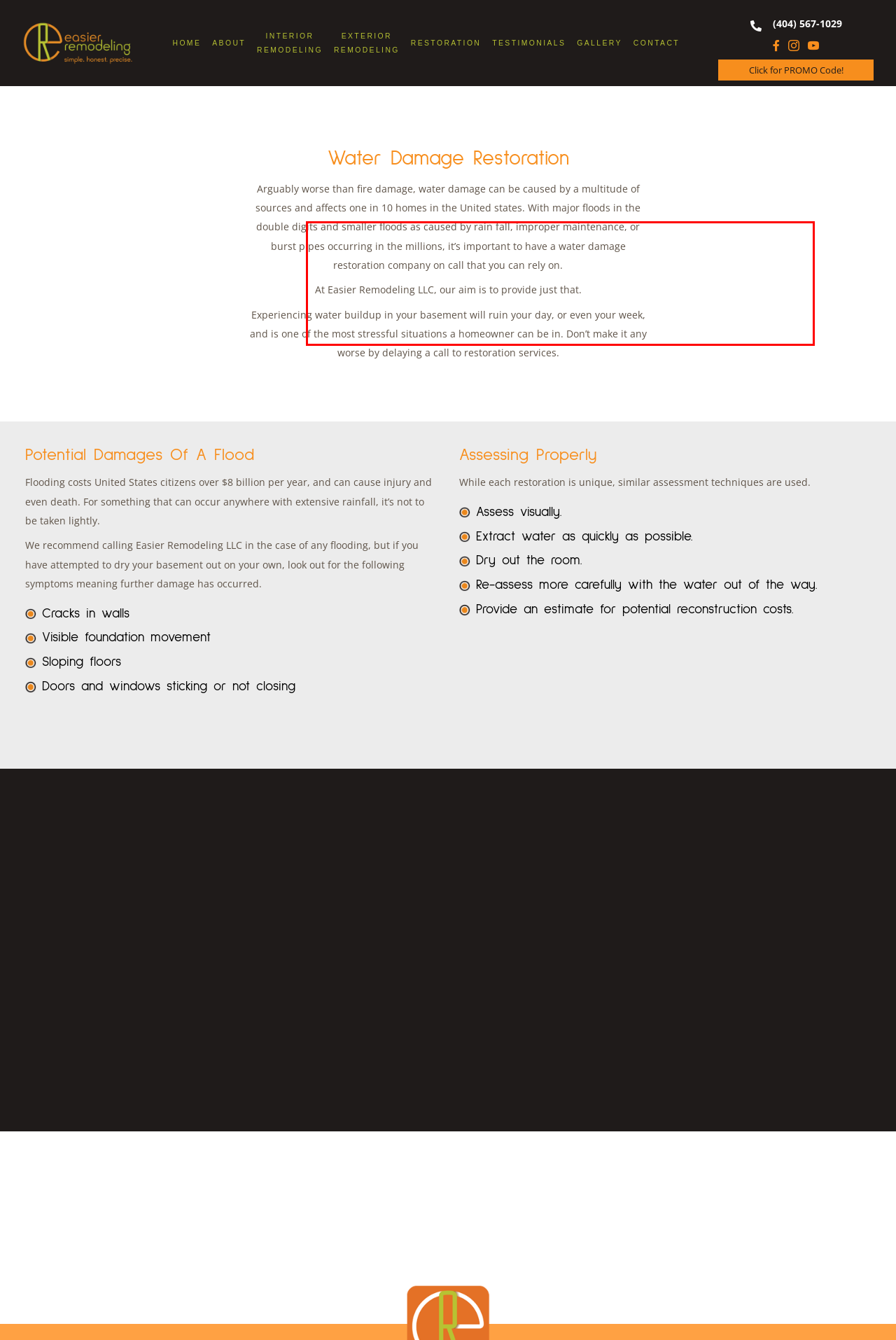Examine the screenshot of the webpage, locate the red bounding box, and perform OCR to extract the text contained within it.

Arguably worse than fire damage, water damage can be caused by a multitude of sources and affects one in 10 homes in the United states. With major floods in the double digits and smaller floods as caused by rain fall, improper maintenance, or burst pipes occurring in the millions, it’s important to have a water damage restoration company on call that you can rely on.